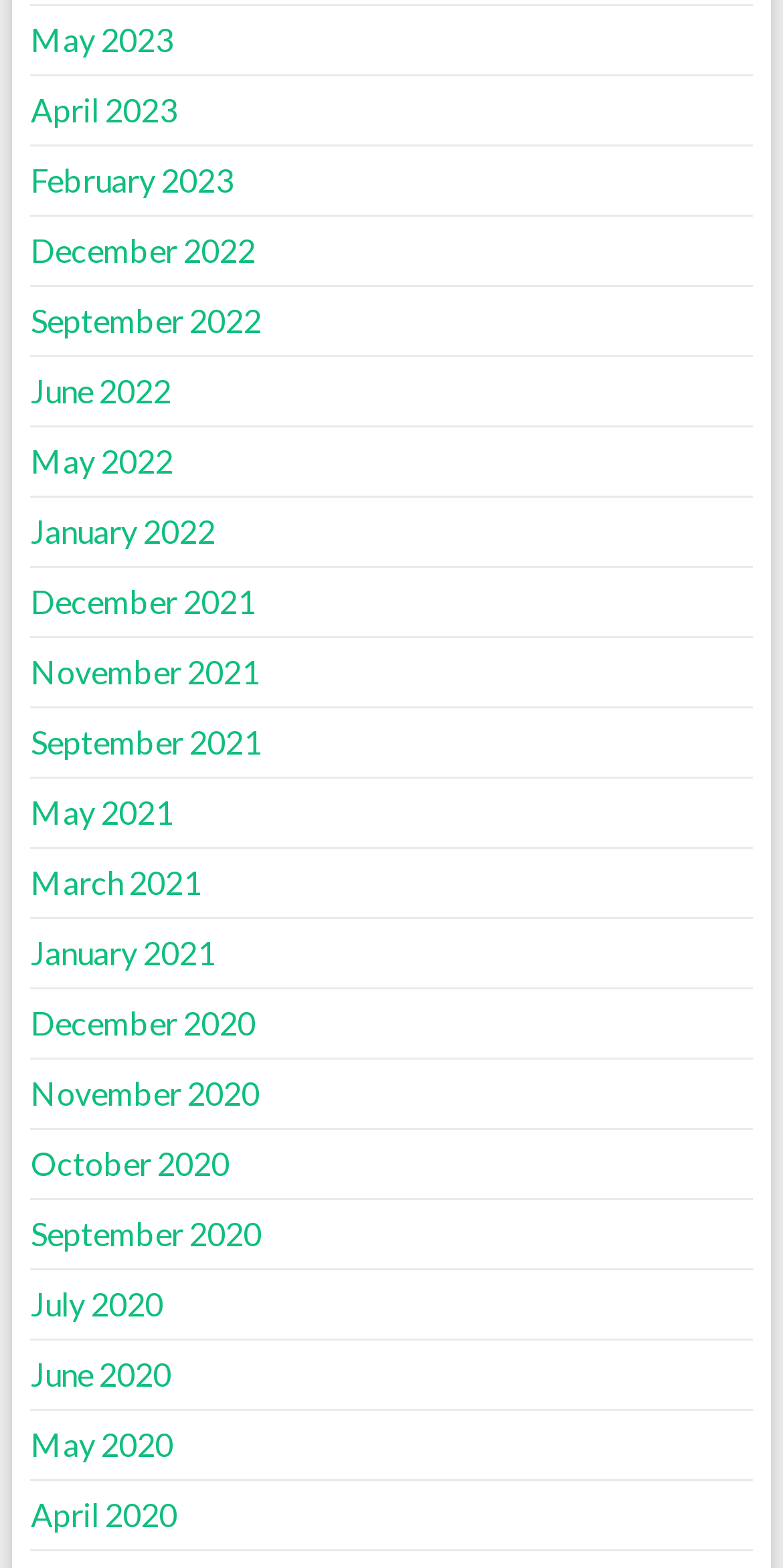Are the links arranged in chronological order?
From the image, provide a succinct answer in one word or a short phrase.

Yes